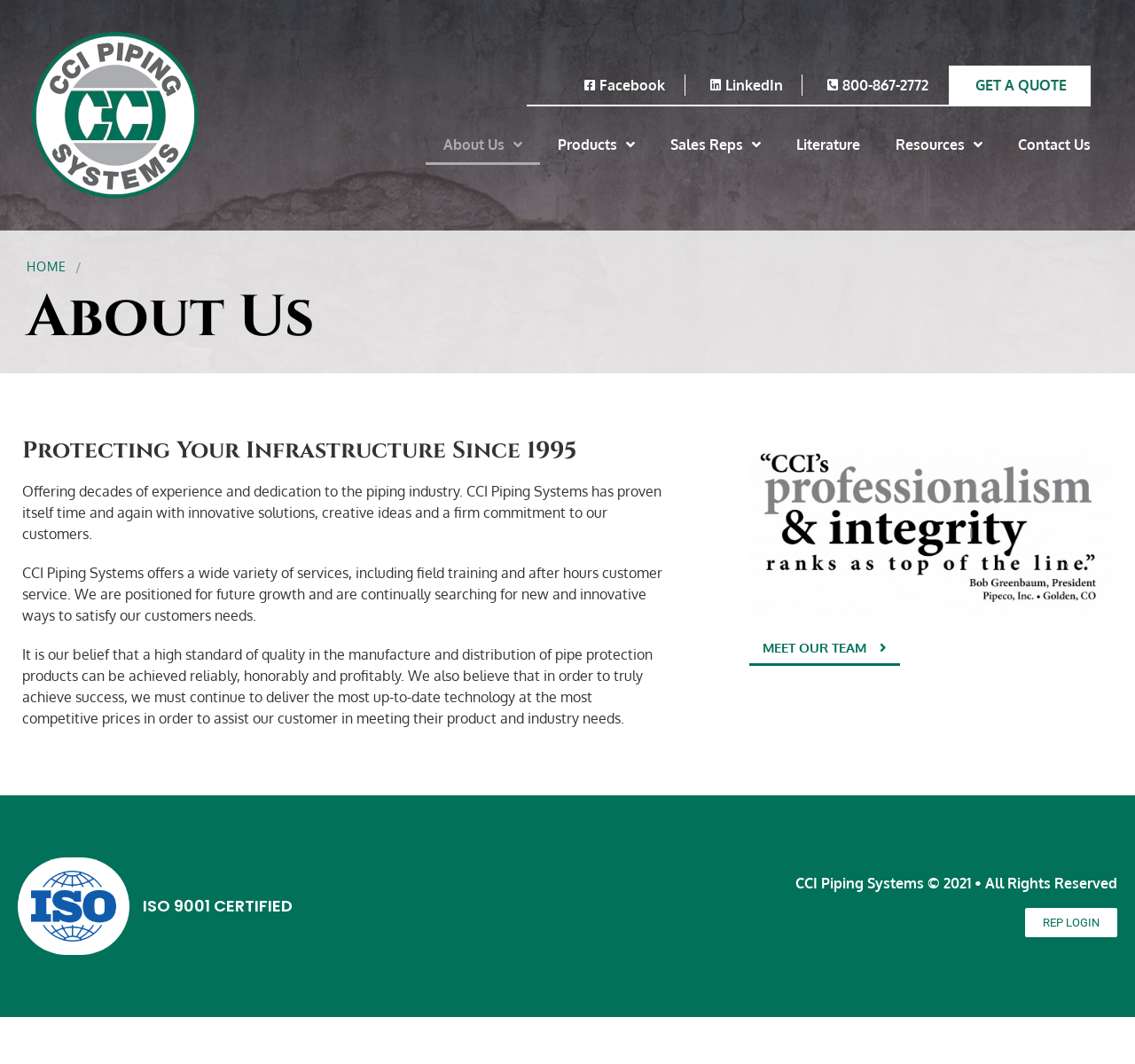Please identify the coordinates of the bounding box for the clickable region that will accomplish this instruction: "Get a quote".

[0.859, 0.07, 0.939, 0.09]